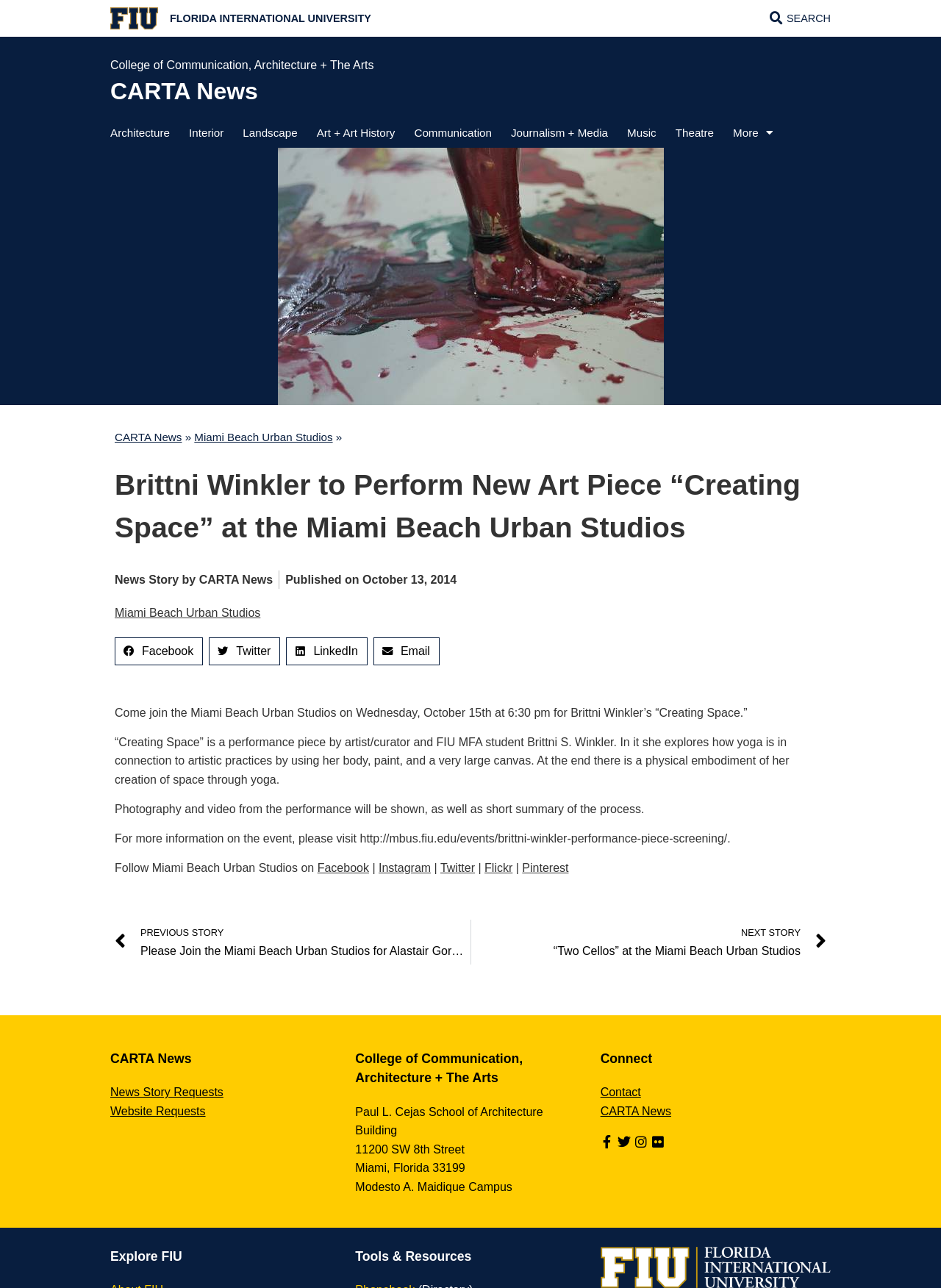Find the bounding box coordinates of the element you need to click on to perform this action: 'Read the 'News Story by CARTA News''. The coordinates should be represented by four float values between 0 and 1, in the format [left, top, right, bottom].

[0.122, 0.443, 0.29, 0.457]